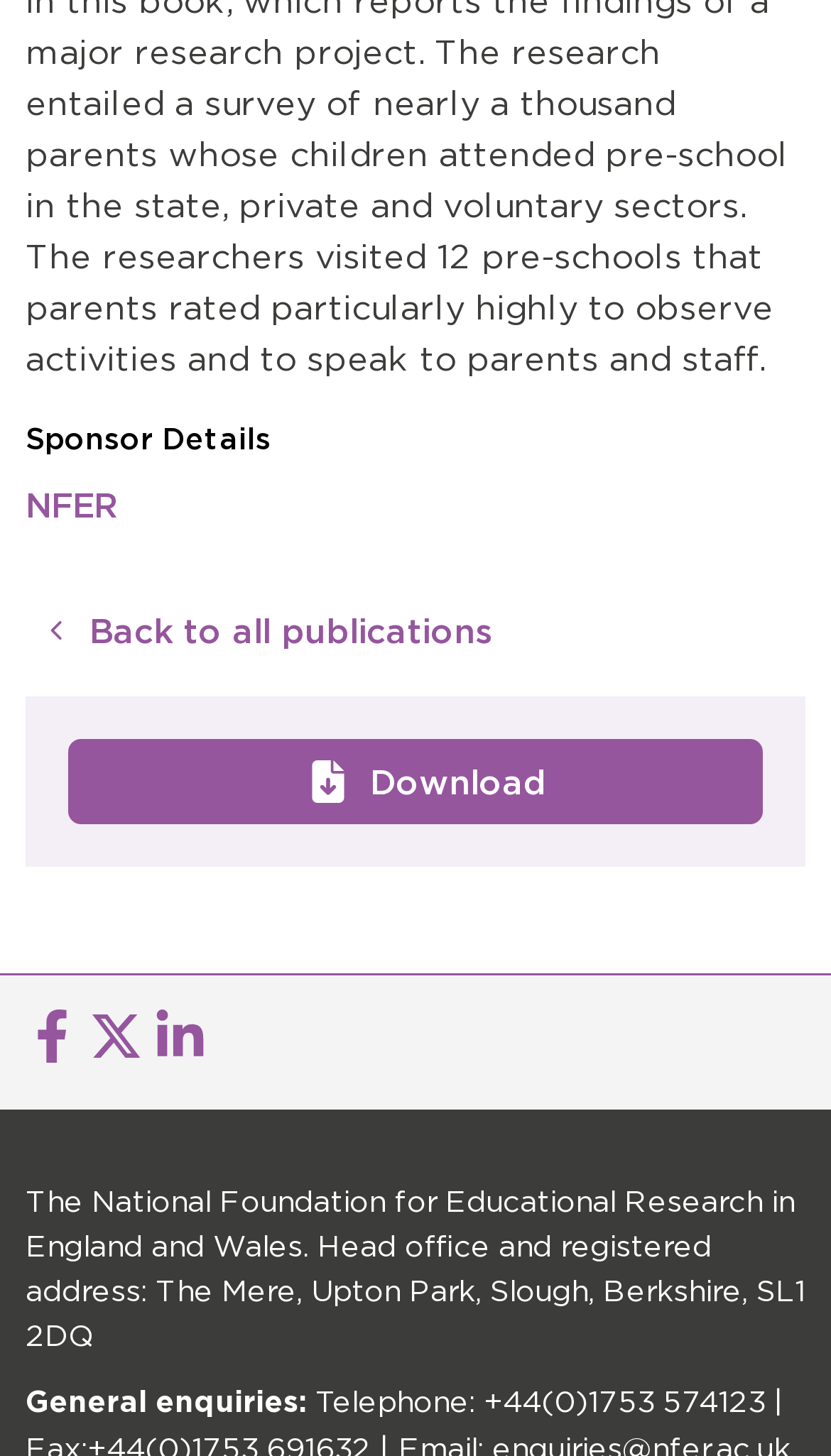Using the format (top-left x, top-left y, bottom-right x, bottom-right y), and given the element description, identify the bounding box coordinates within the screenshot: START A PROJECT

None